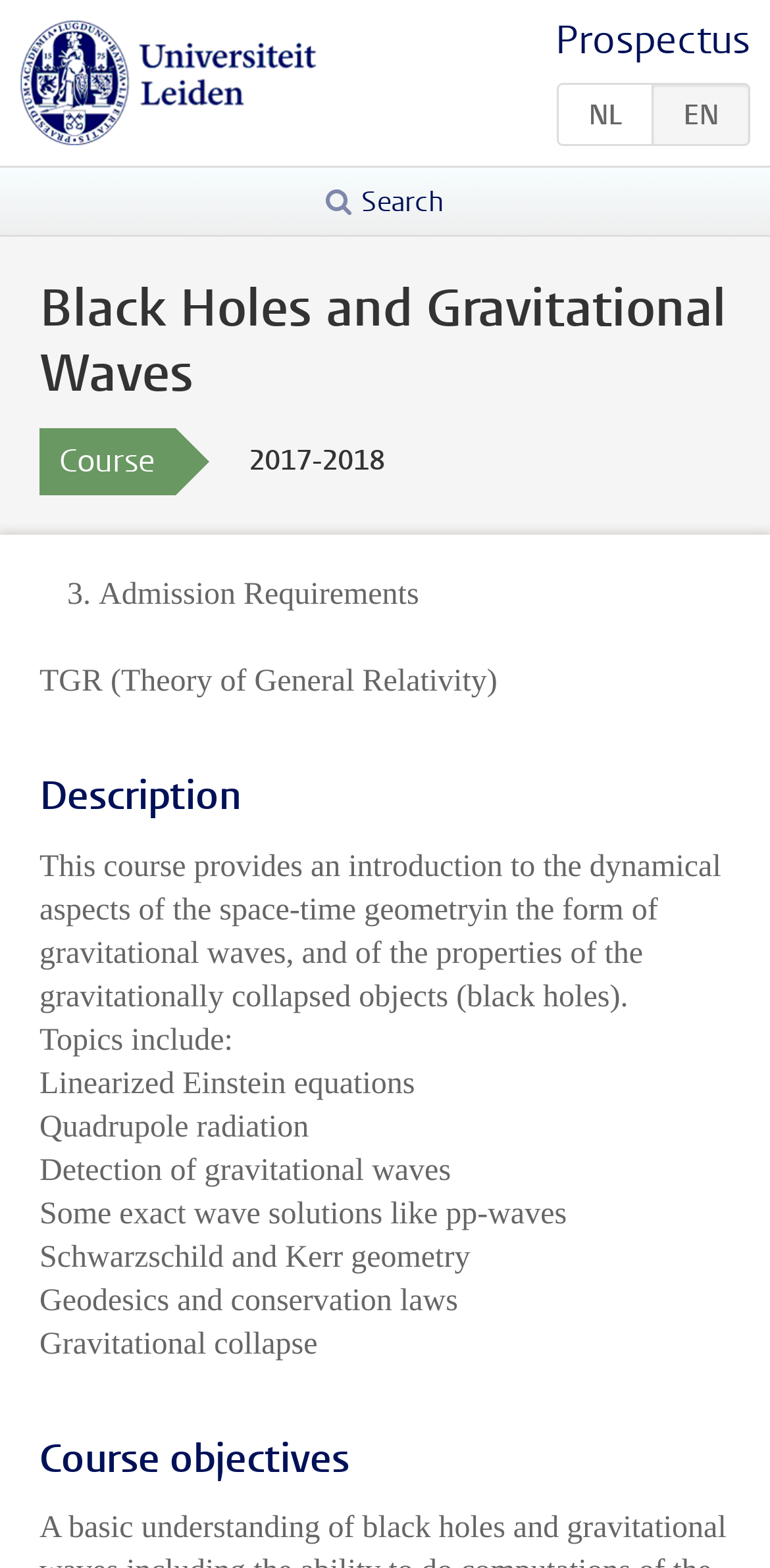How many topics are covered in the course?
Give a detailed and exhaustive answer to the question.

The number of topics covered in the course can be determined by counting the number of static text elements that list the topics, which are 'Linearized Einstein equations', 'Quadrupole radiation', 'Detection of gravitational waves', 'Some exact wave solutions like pp-waves', 'Schwarzschild and Kerr geometry', 'Geodesics and conservation laws', 'Gravitational collapse'.